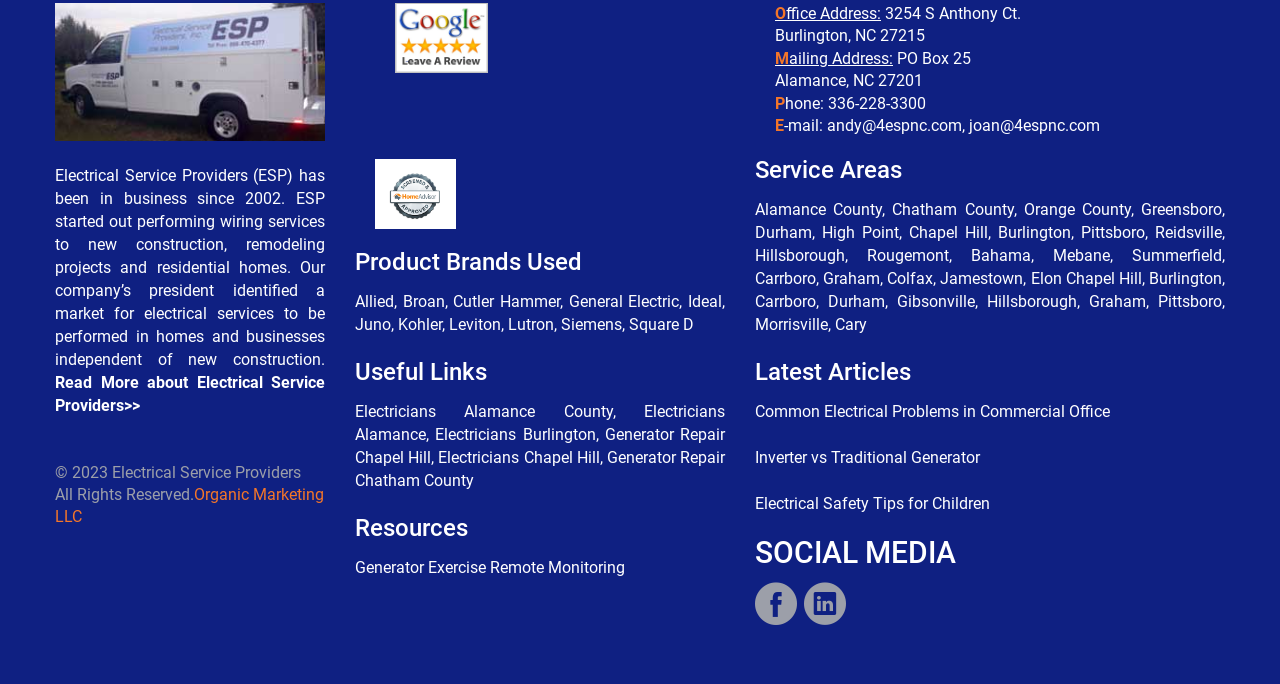Locate the bounding box coordinates of the clickable part needed for the task: "Learn more about services in Alamance County".

[0.59, 0.293, 0.689, 0.321]